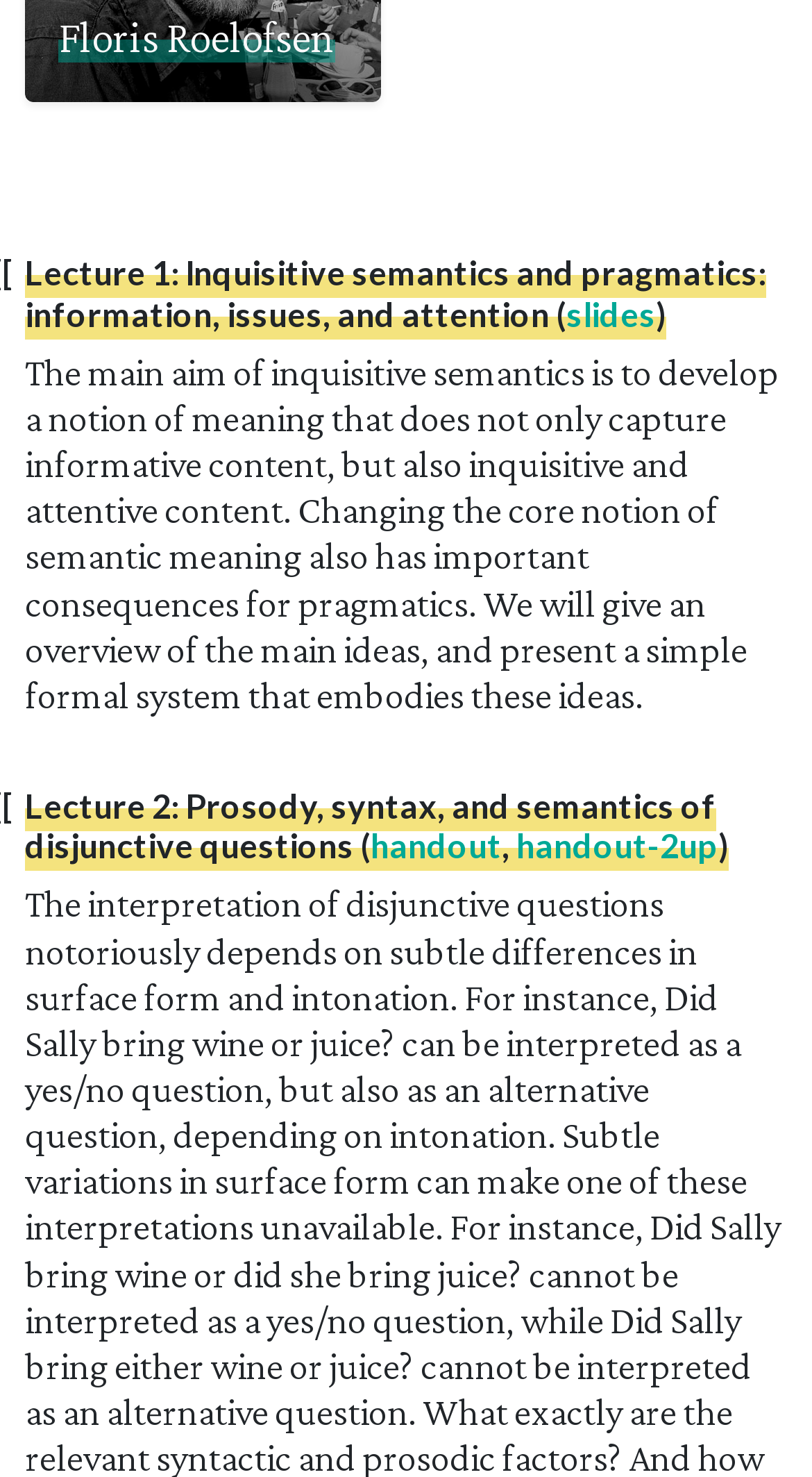Respond to the question below with a concise word or phrase:
What is the main aim of inquisitive semantics?

To develop a notion of meaning